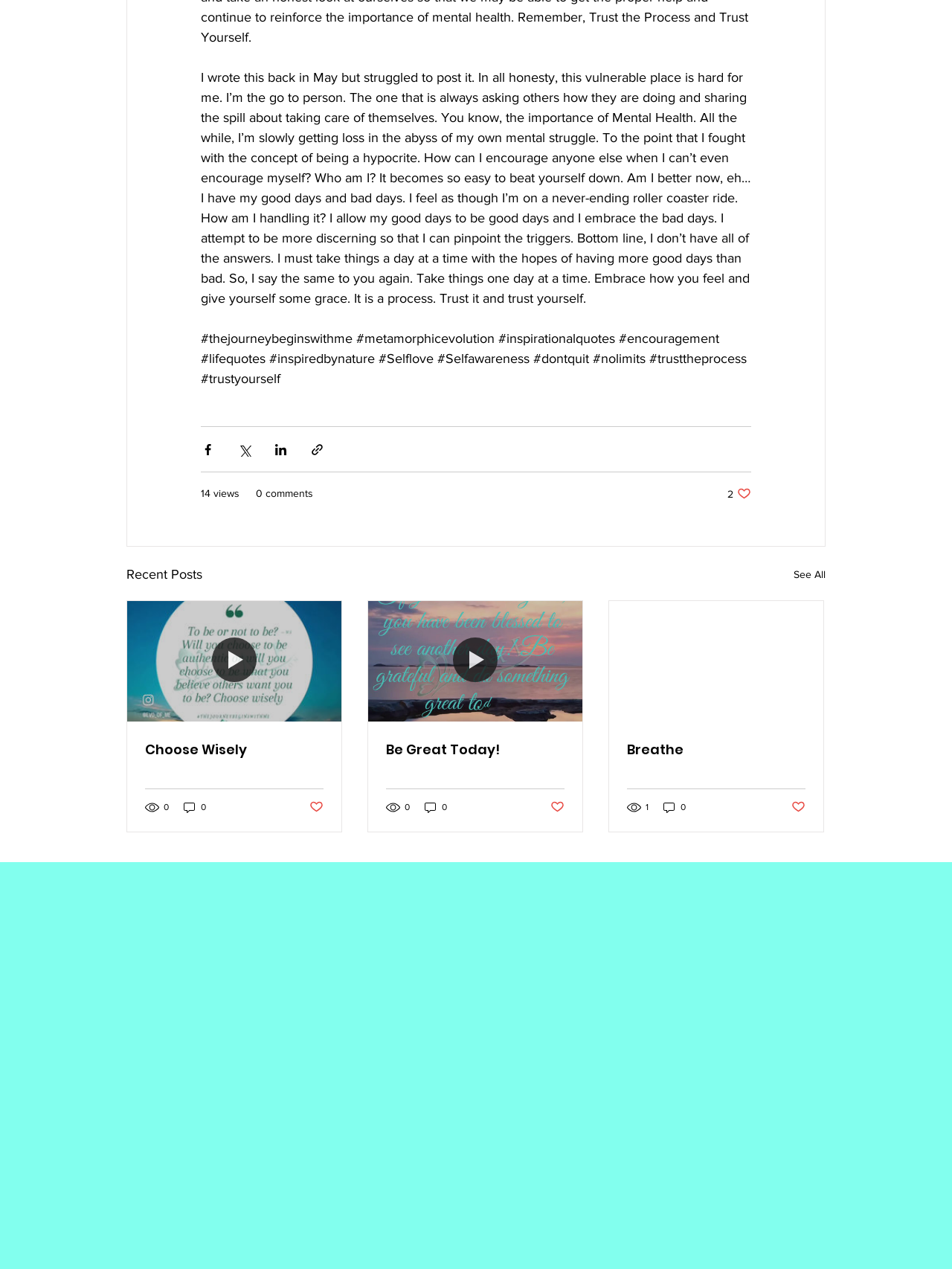Please find and report the bounding box coordinates of the element to click in order to perform the following action: "View more recent posts". The coordinates should be expressed as four float numbers between 0 and 1, in the format [left, top, right, bottom].

[0.834, 0.444, 0.867, 0.461]